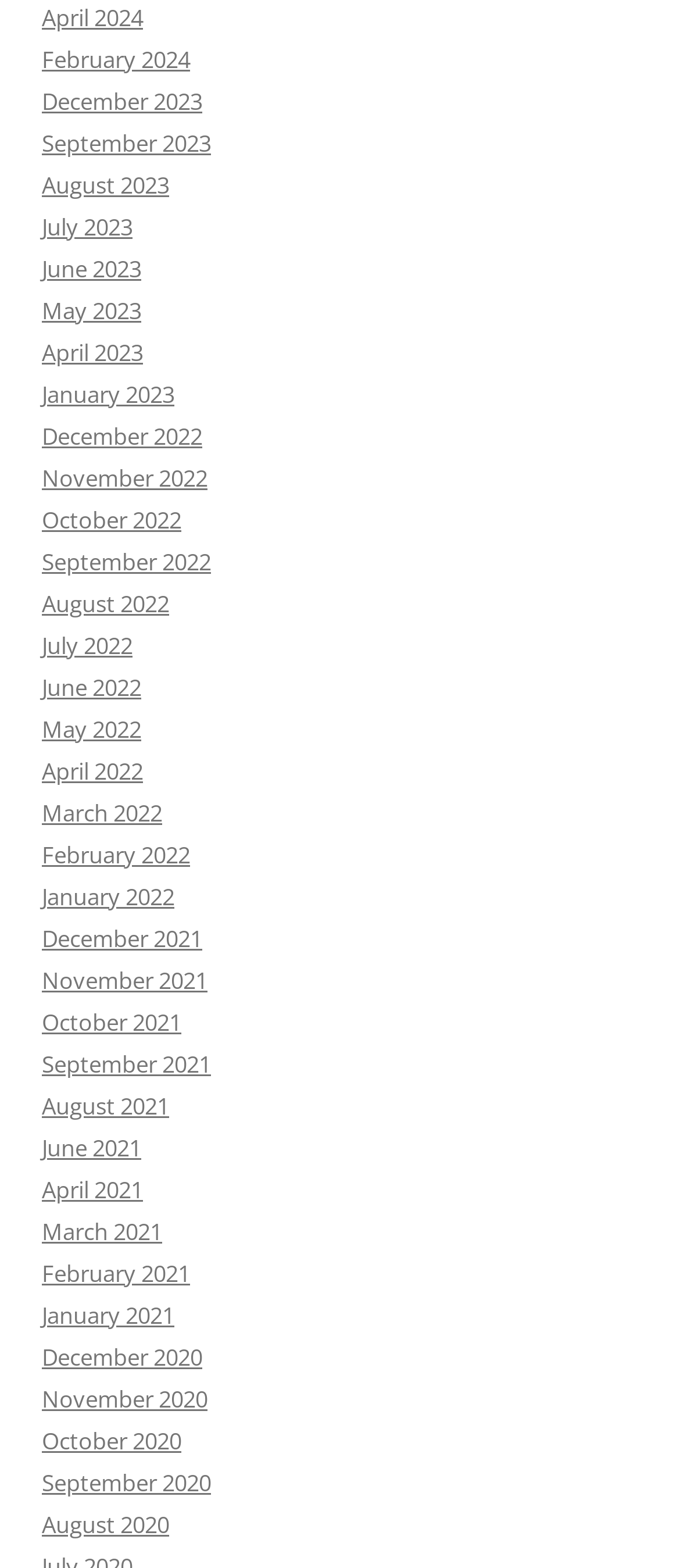Locate the bounding box coordinates of the region to be clicked to comply with the following instruction: "View June 2021". The coordinates must be four float numbers between 0 and 1, in the form [left, top, right, bottom].

[0.062, 0.722, 0.208, 0.742]